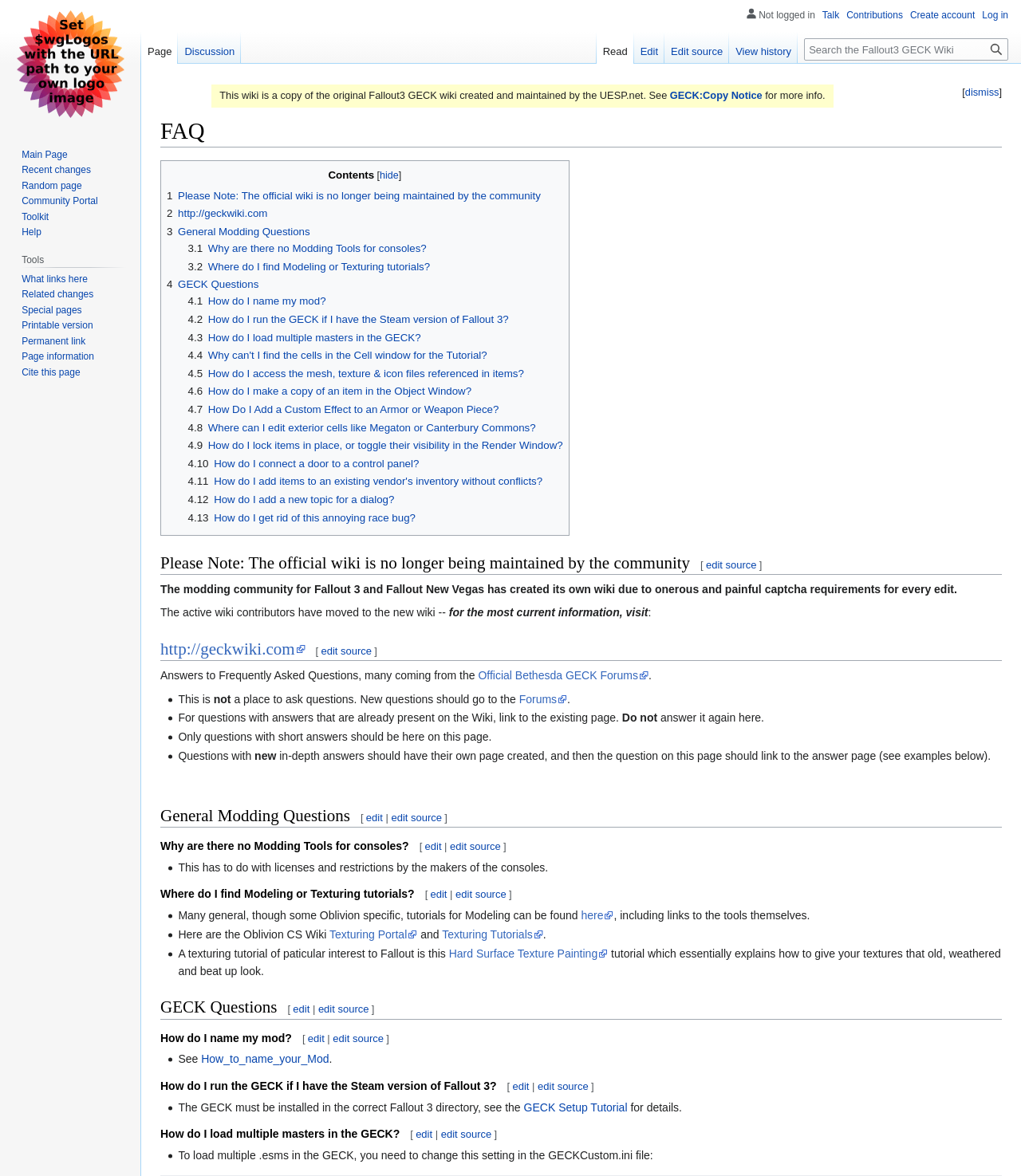Highlight the bounding box coordinates of the region I should click on to meet the following instruction: "go to the official Bethesda GECK forums".

[0.468, 0.569, 0.635, 0.58]